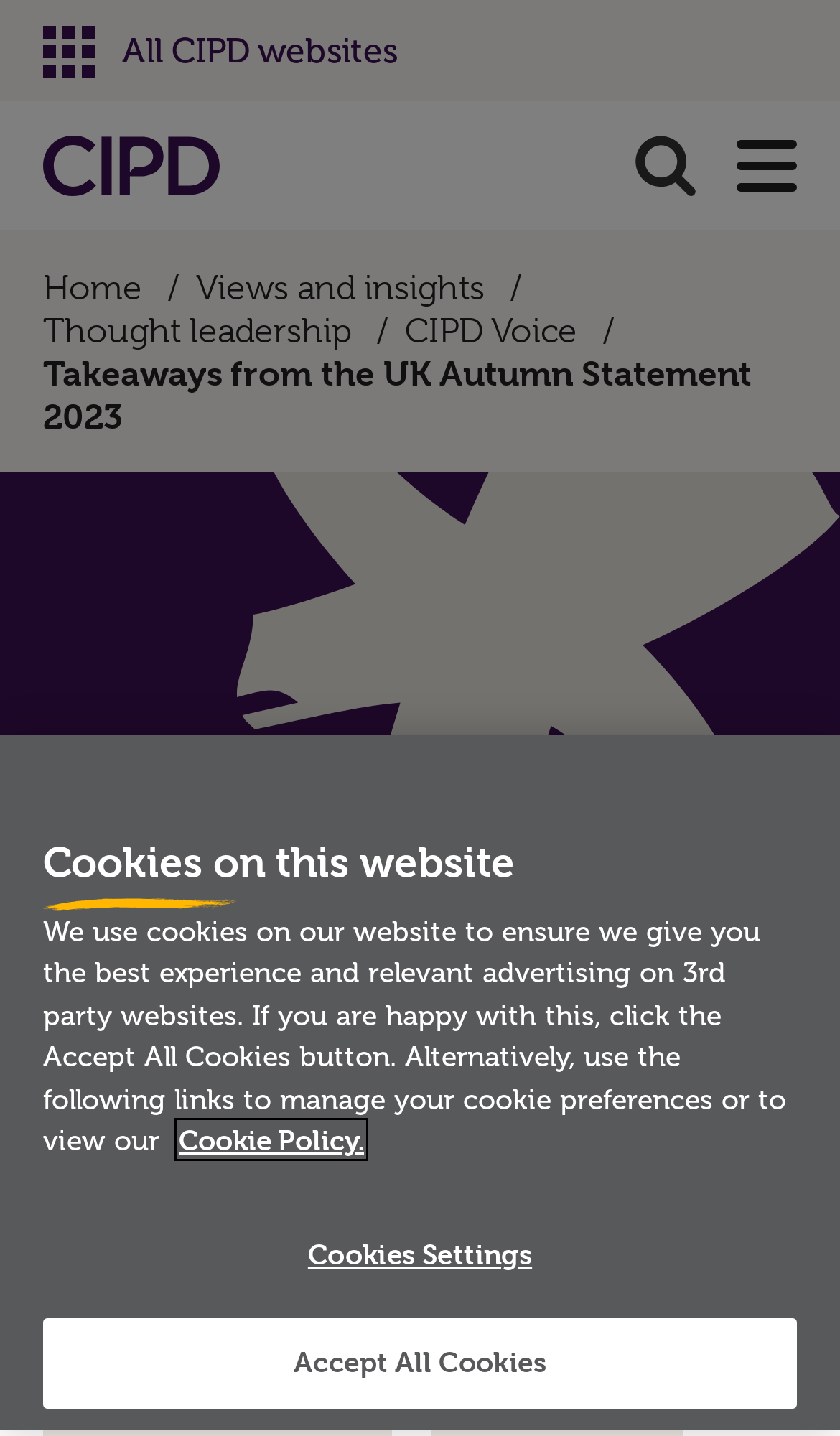What is the publication date of the article?
Answer the question in as much detail as possible.

The publication date of the article can be found in the text 'Published: 08 Dec, 2023' which is a StaticText element.